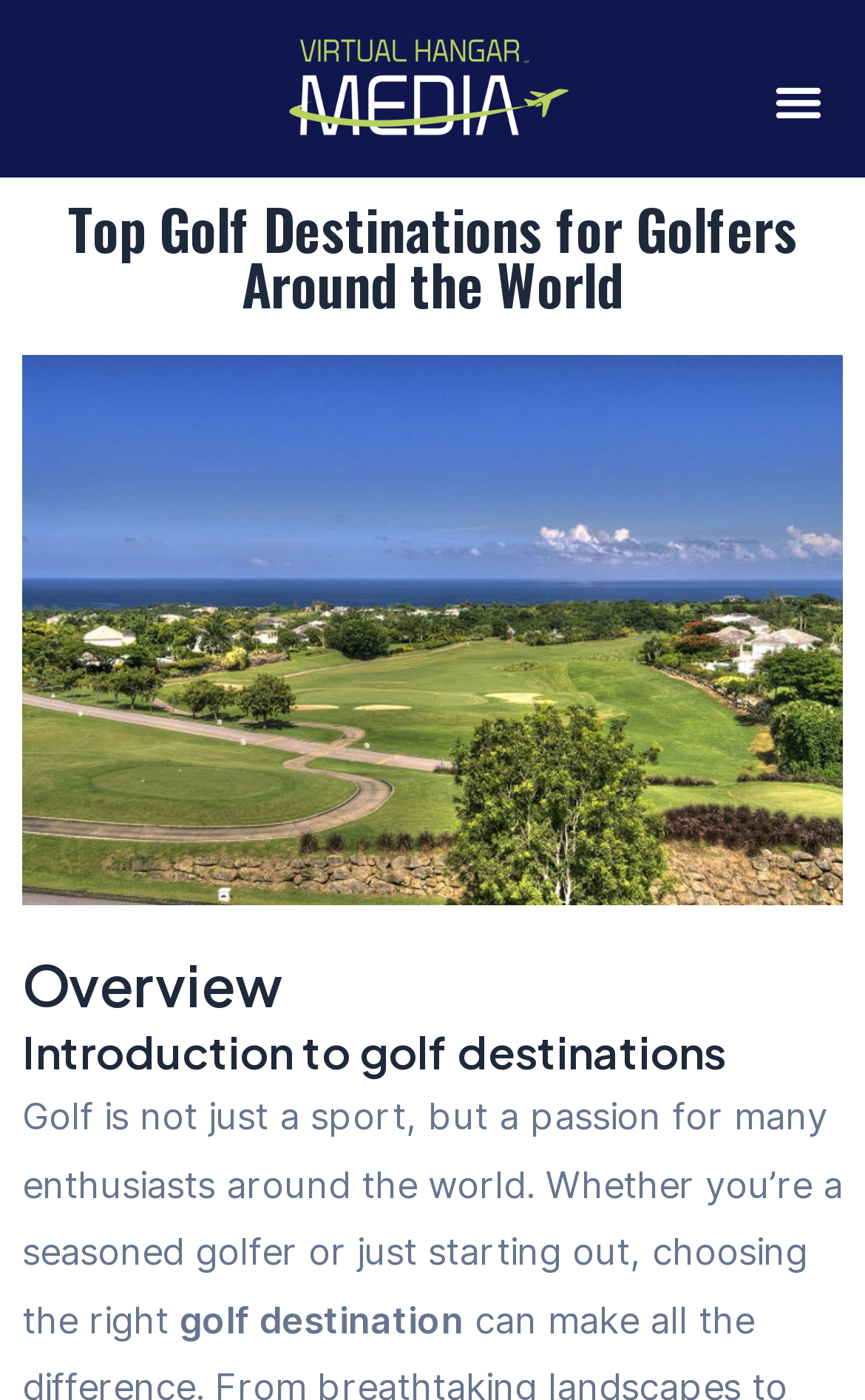From the webpage screenshot, predict the bounding box coordinates (top-left x, top-left y, bottom-right x, bottom-right y) for the UI element described here: Menu

[0.881, 0.046, 0.965, 0.098]